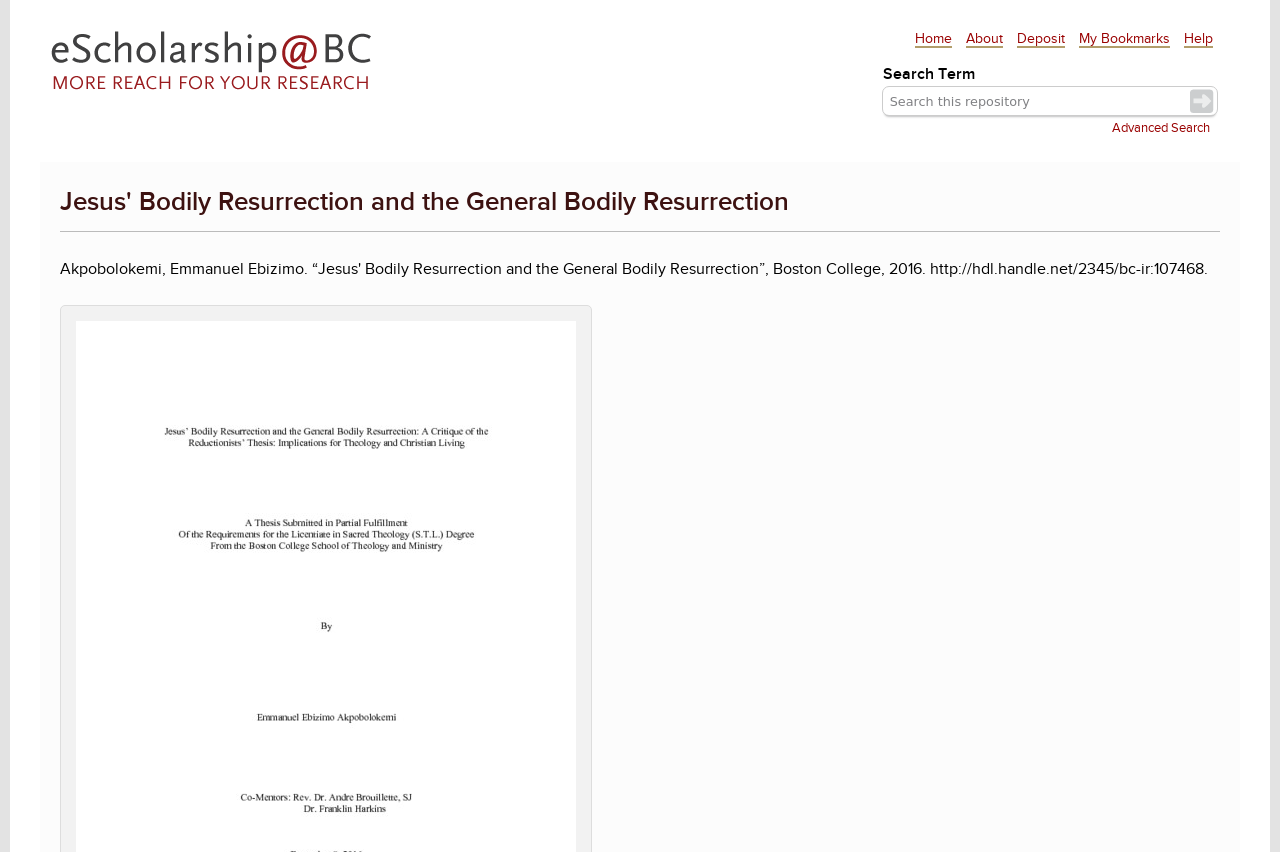What is the name of the repository?
Answer with a single word or phrase, using the screenshot for reference.

eScholarship@BC